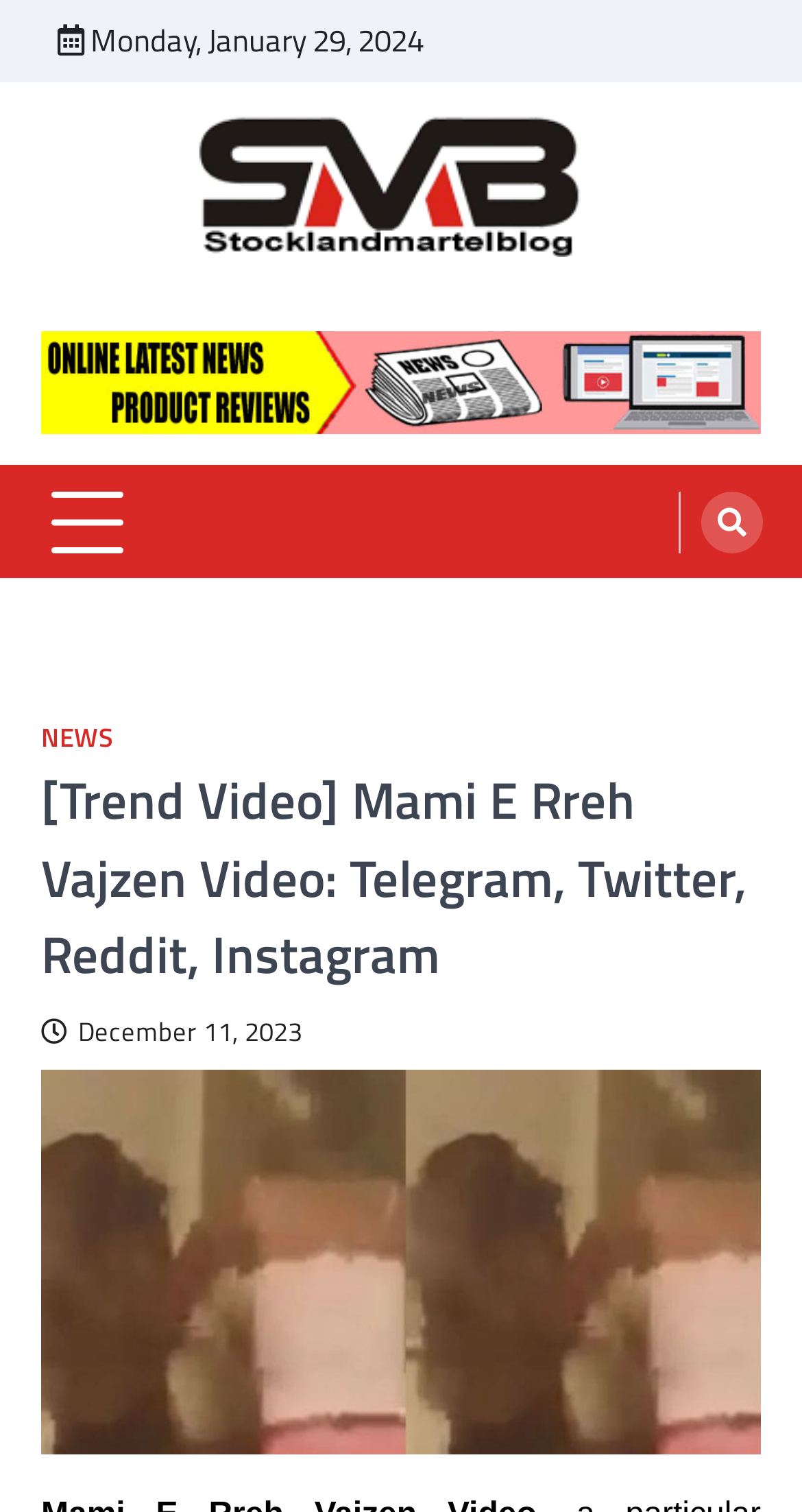Based on the element description, predict the bounding box coordinates (top-left x, top-left y, bottom-right x, bottom-right y) for the UI element in the screenshot: December 11, 2023December 11, 2023

[0.051, 0.669, 0.377, 0.695]